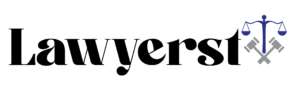Explain in detail what you see in the image.

The image prominently features the logo of "Lawyerst," a legal resource likely dedicated to providing information and support for individuals seeking help with legal matters, particularly in the context of New York car accidents. The logo combines elegant typography with symbols of justice, such as scales and tools associated with legal practice, reflecting the firm's commitment to aiding victims in navigating complex legal landscapes. This visual identity conveys professionalism and reliability, positioning Lawyerst as a supportive advocate for those in need of legal assistance.